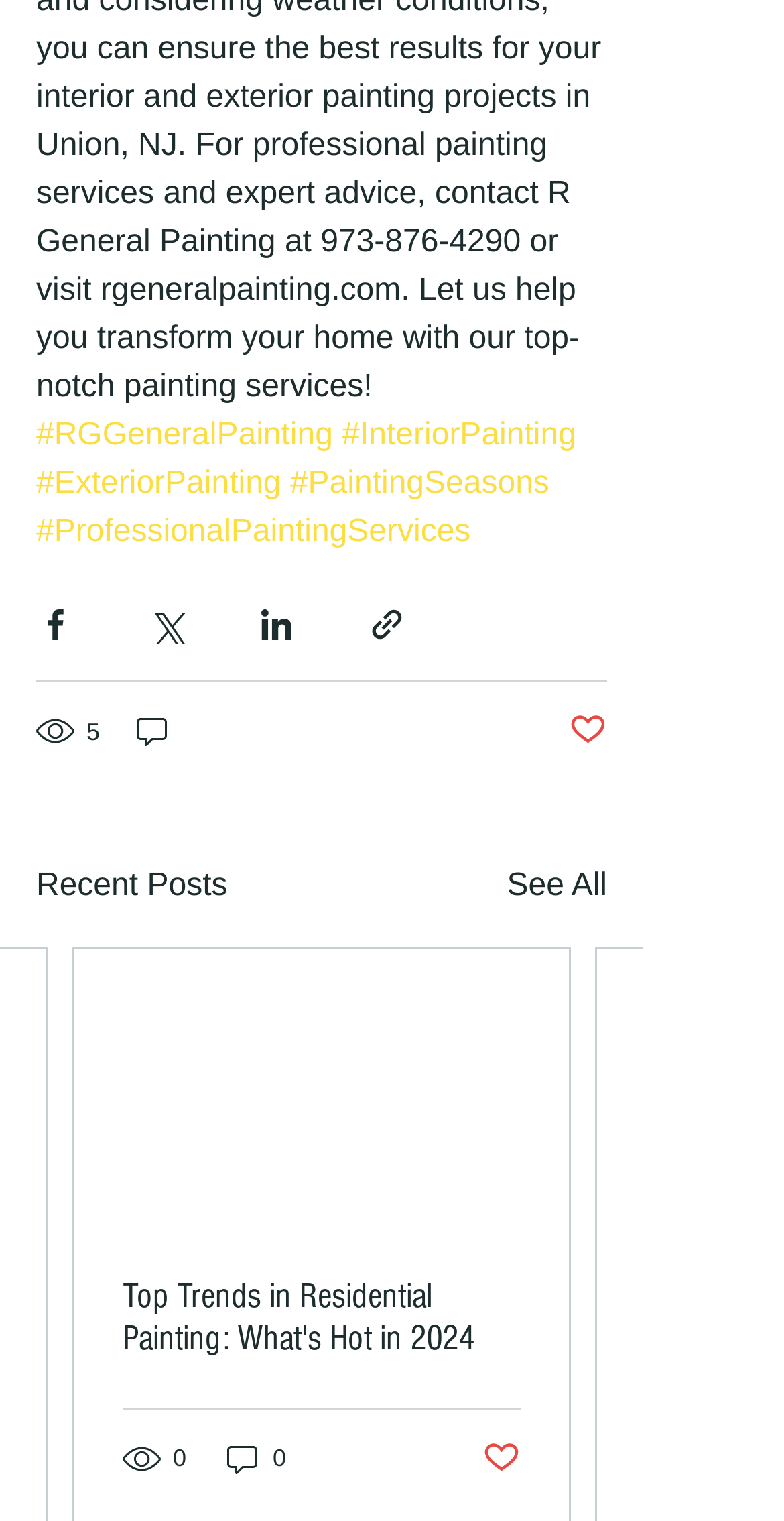From the webpage screenshot, predict the bounding box of the UI element that matches this description: "aria-label="Share via LinkedIn"".

[0.328, 0.398, 0.377, 0.423]